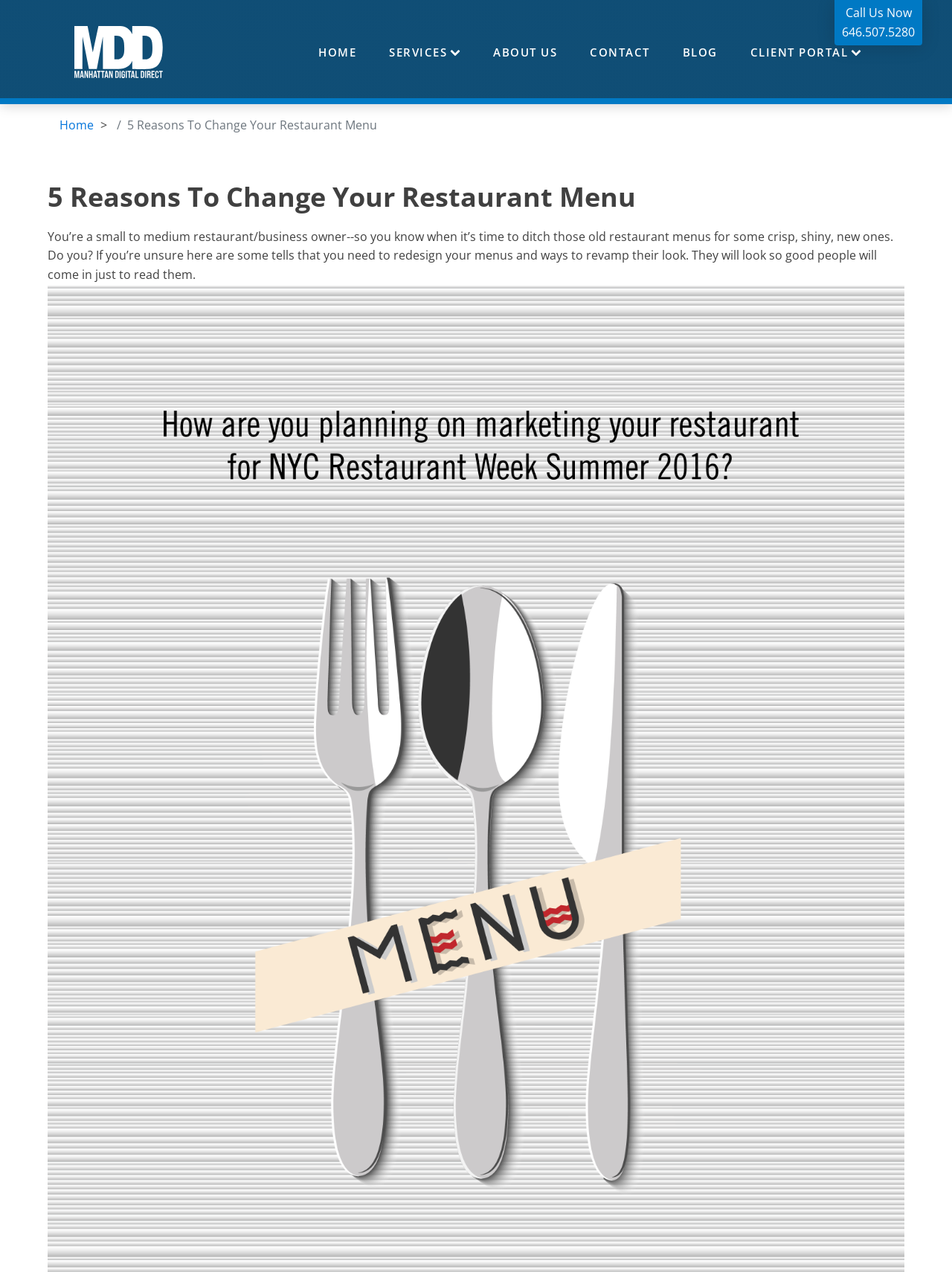Using the provided element description: "Home", identify the bounding box coordinates. The coordinates should be four floats between 0 and 1 in the order [left, top, right, bottom].

[0.317, 0.028, 0.391, 0.054]